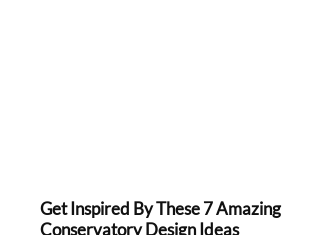Give an in-depth description of what is happening in the image.

The image features the heading "Get Inspired By These 7 Amazing Conservatory Design Ideas." This title invites viewers to explore innovative and unique concepts for conservatory designs, likely showcasing various styles and inspirations. The layout suggests an engaging presentation, encouraging creativity and offering fresh ideas for anyone considering a conservatory project. The accompanying visual elements may include design sketches, photographs, or inspirational artwork that further enrich the content and attract readers' interest.